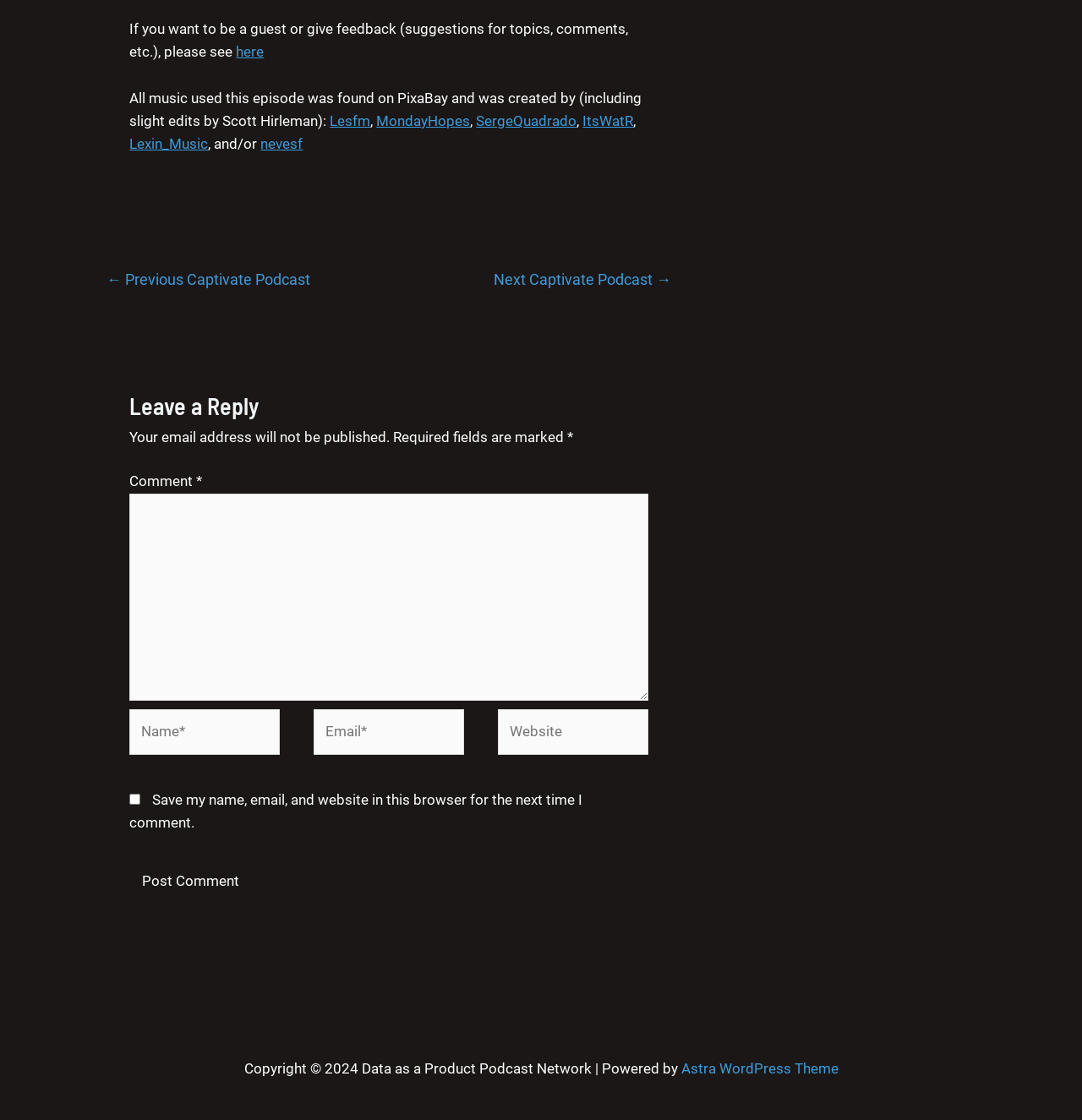Find the bounding box coordinates of the element I should click to carry out the following instruction: "Click the 'Next Captivate Podcast →' link".

[0.435, 0.235, 0.642, 0.267]